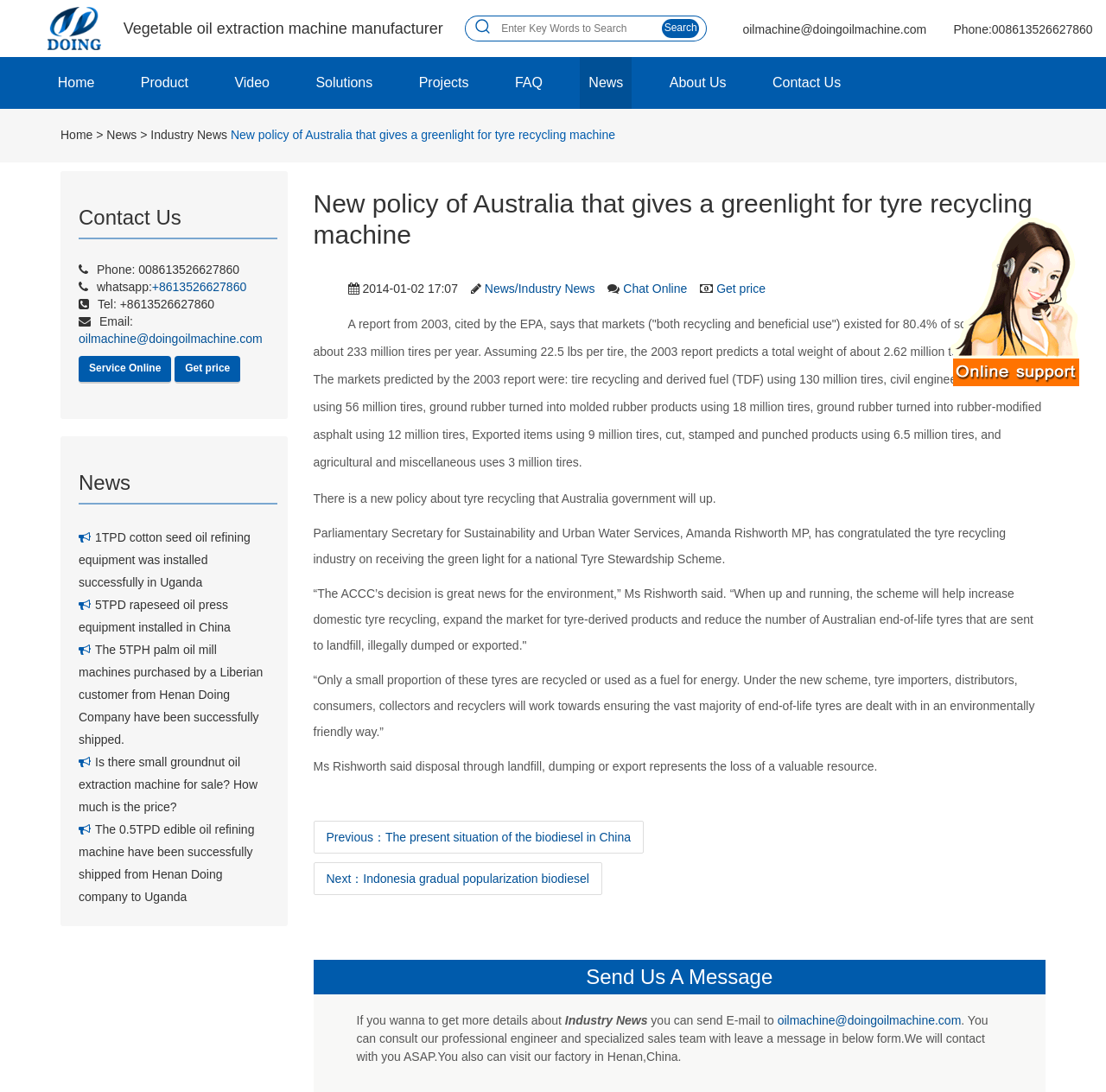Identify the bounding box coordinates for the element you need to click to achieve the following task: "Chat online". Provide the bounding box coordinates as four float numbers between 0 and 1, in the form [left, top, right, bottom].

[0.564, 0.258, 0.621, 0.271]